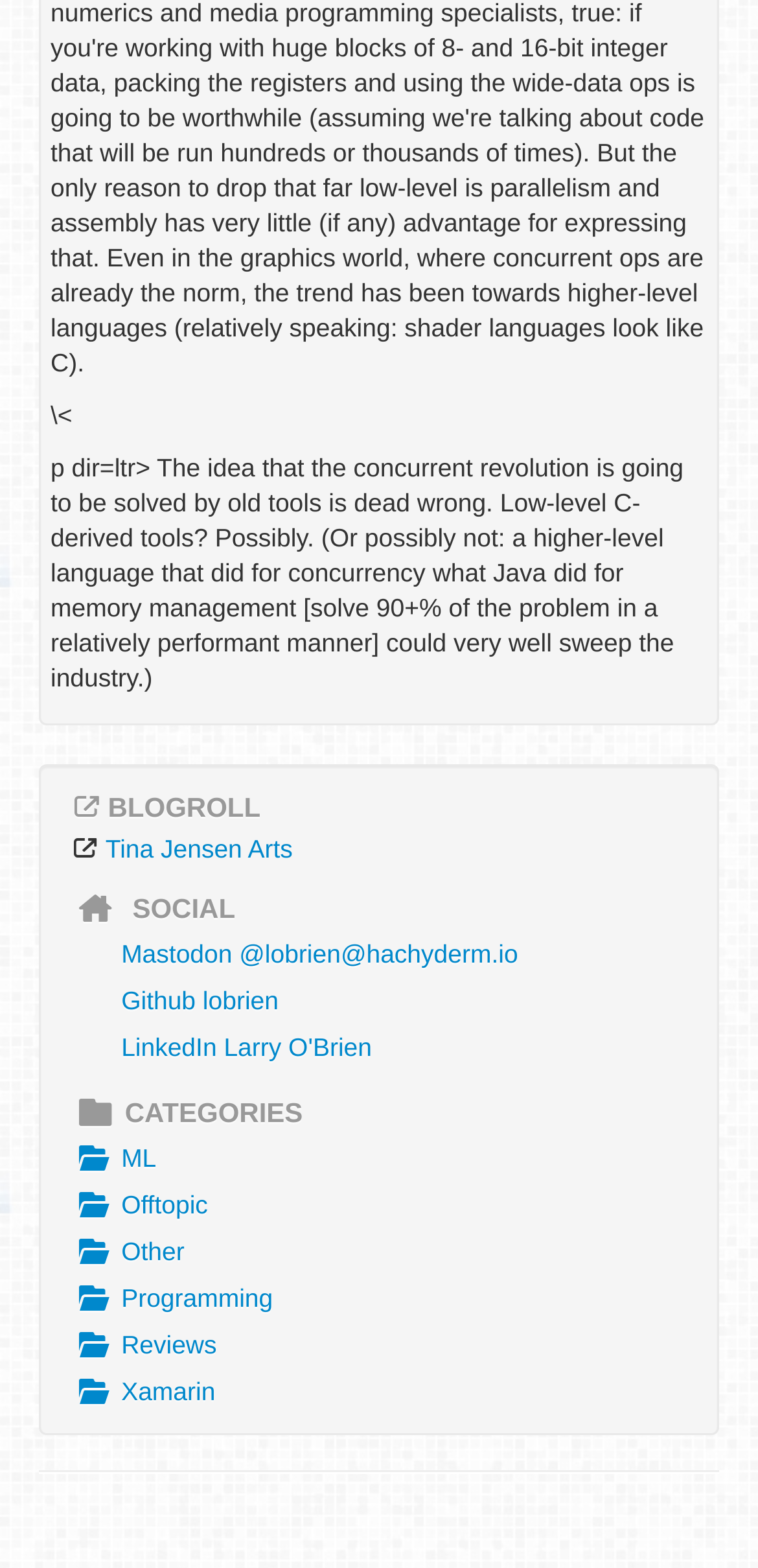Reply to the question with a single word or phrase:
What is the category of the link 'ML'?

CATEGORIES